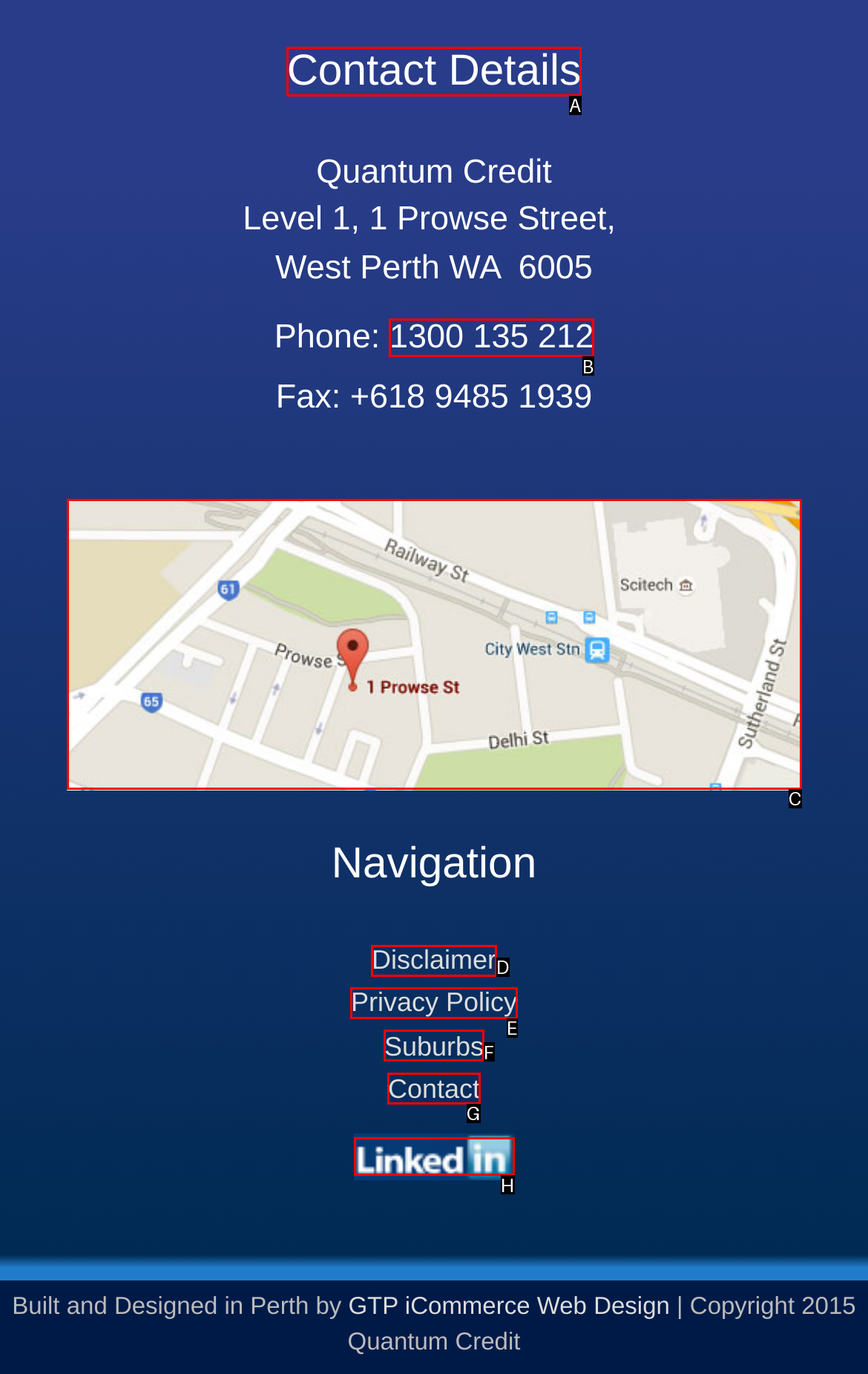Based on the provided element description: title="Connect to us", identify the best matching HTML element. Respond with the corresponding letter from the options shown.

H